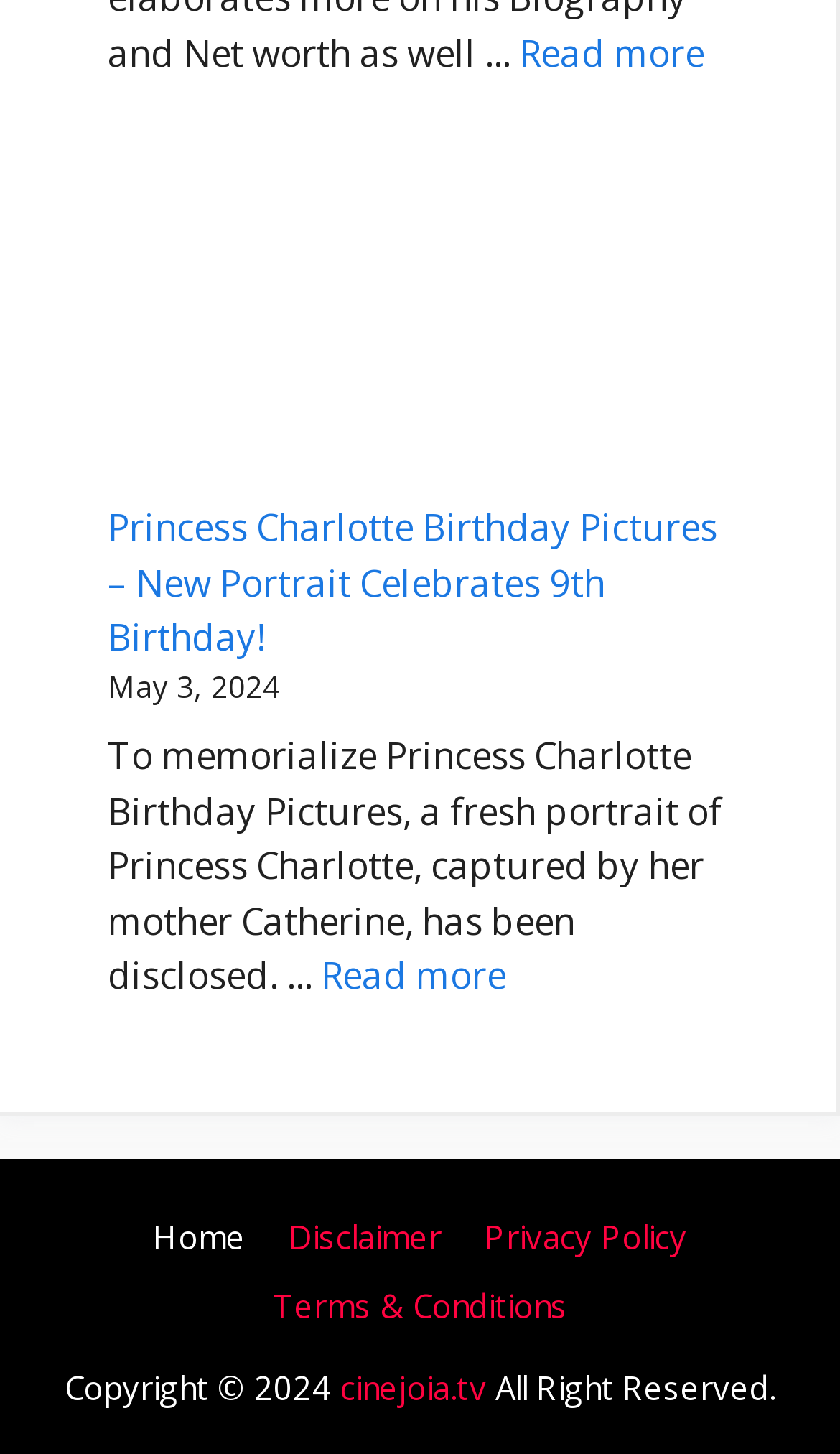Use the information in the screenshot to answer the question comprehensively: What is the name of the NFL head coach?

The answer can be found in the link 'Read more about Bill Belichick Wife And Family – Sneak Peek into NFL Head Coach with $70 Million Net Worth' which suggests that the webpage is talking about Bill Belichick, an NFL head coach.